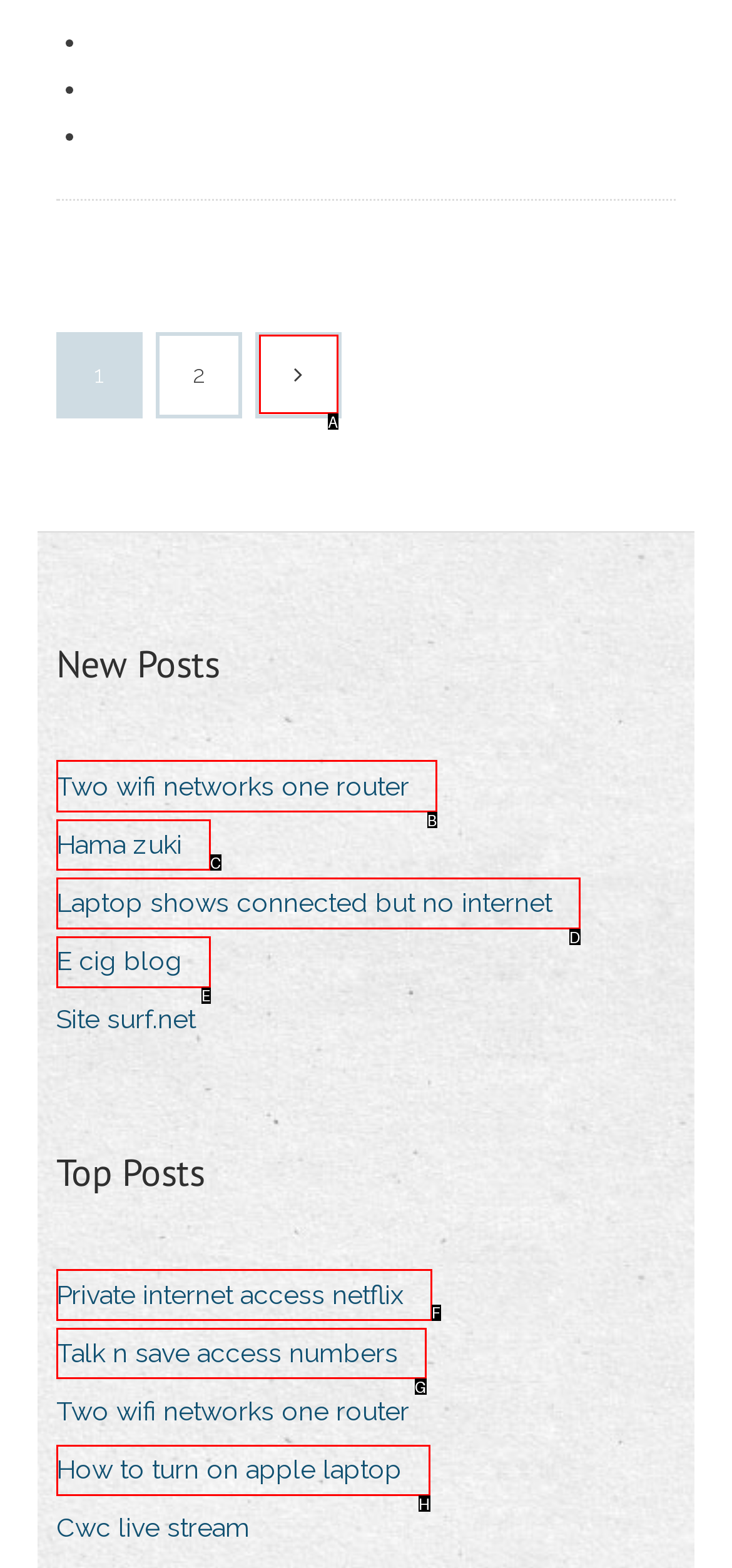Indicate the UI element to click to perform the task: View 'Two wifi networks one router'. Reply with the letter corresponding to the chosen element.

B